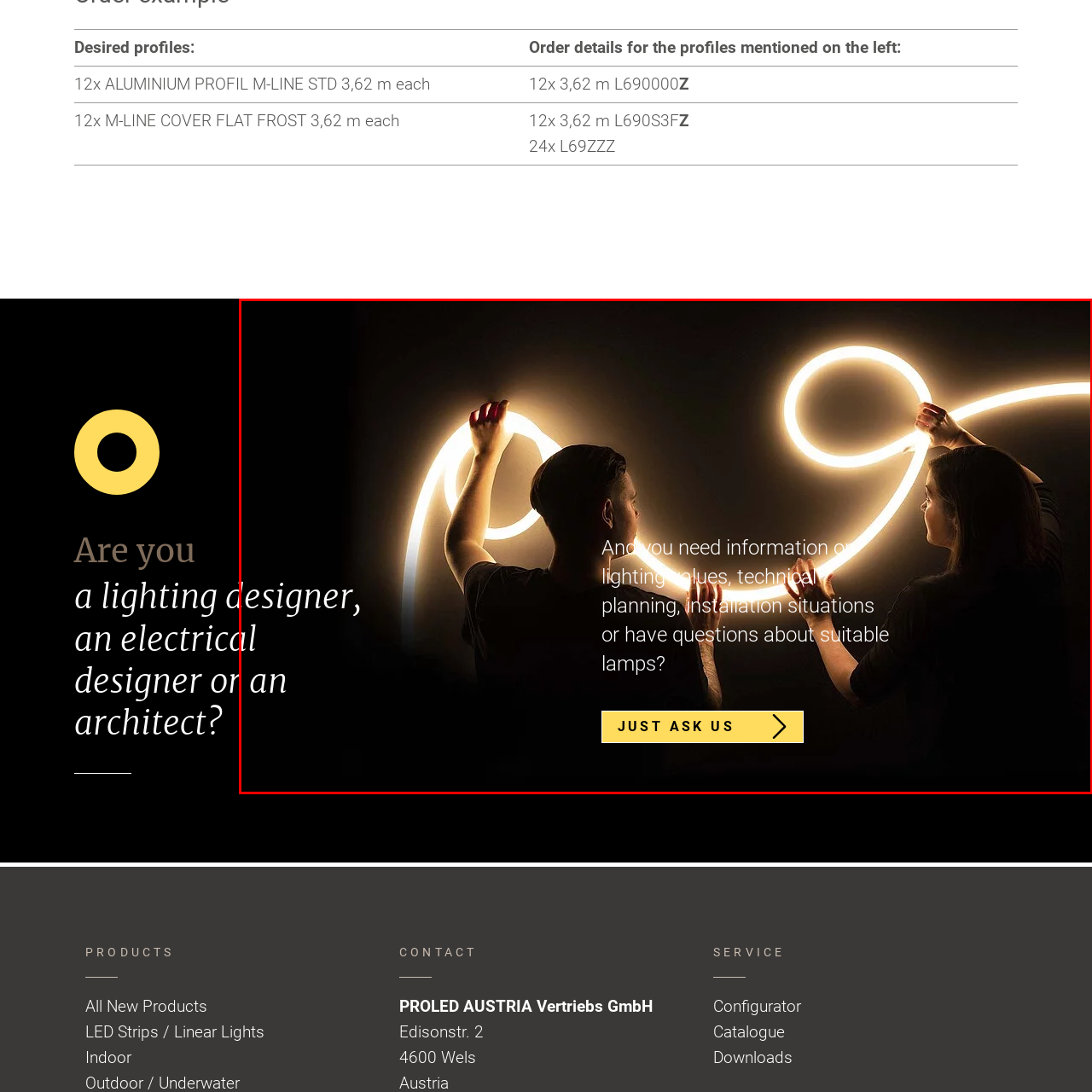Carefully examine the image inside the red box and generate a detailed caption for it.

The image features two individuals engaged in a creative process with flexible, illuminated light tubes, symbolizing innovation in design. One person, positioned on the left, appears to be shaping the light into a fluid form, while the other, on the right, contributes with a smaller piece of glowing tubing. The background is dark, emphasizing the vibrant light they are manipulating. Accompanying text prompts viewers, asking if they are lighting designers, electrical designers, or architects seeking information on lighting values, technical planning, or installation situations, and invites them to "JUST ASK US" for assistance. This visual composition suggests a collaboration between creativity and technical expertise in the field of lighting design.